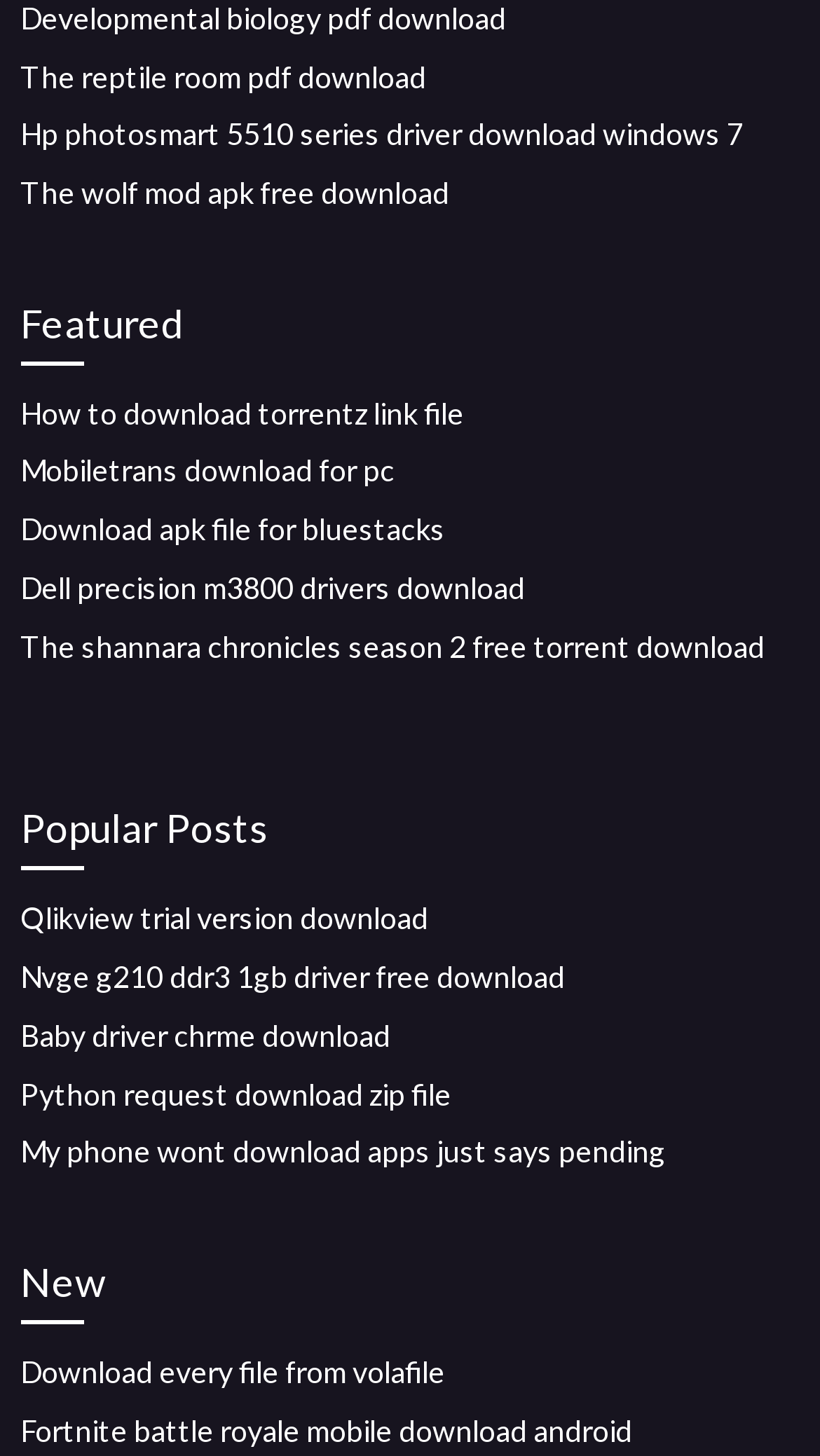Locate the bounding box coordinates of the element that should be clicked to execute the following instruction: "Download Hp photosmart 5510 series driver for windows 7".

[0.025, 0.08, 0.907, 0.104]